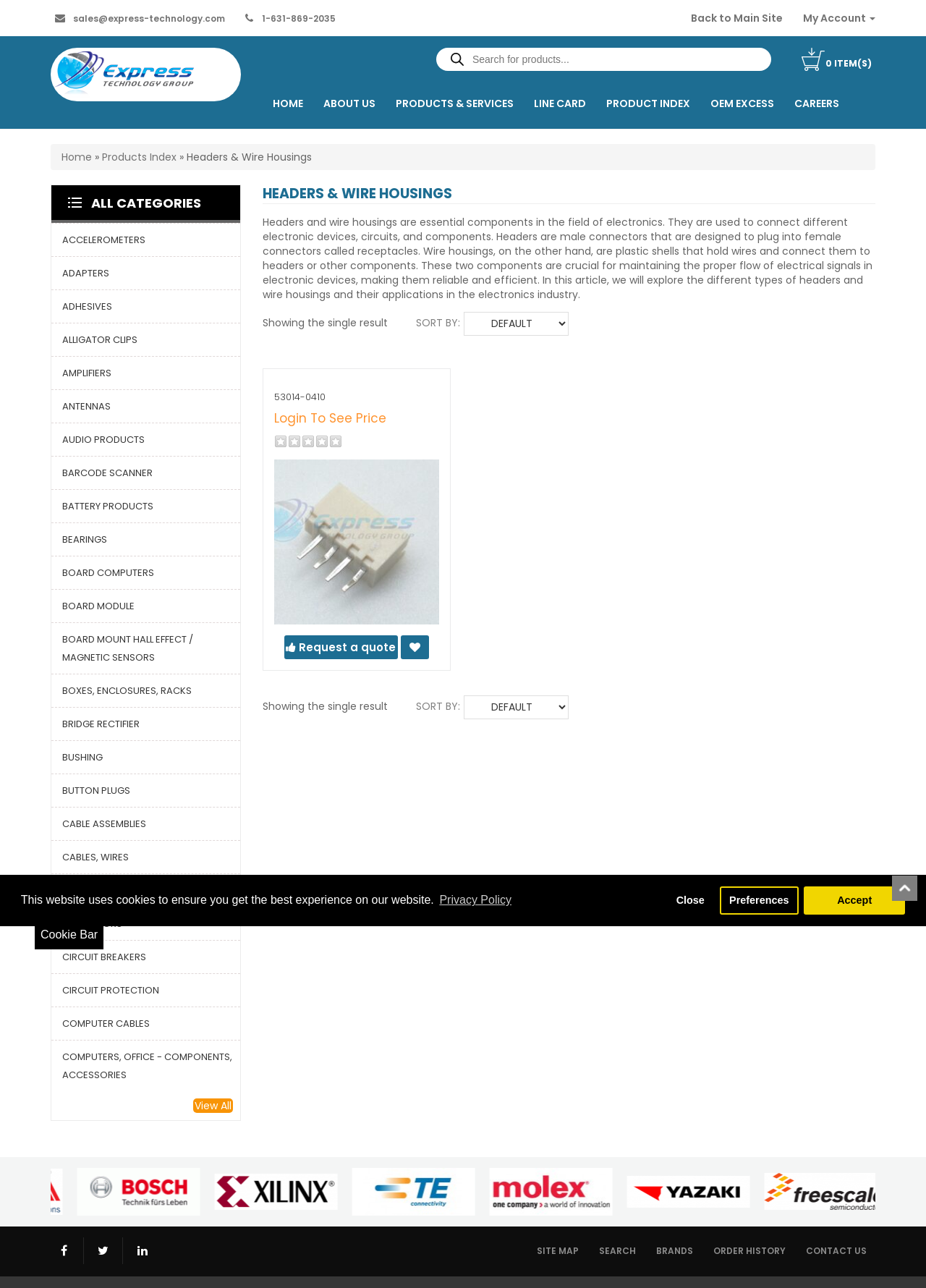Please identify and generate the text content of the webpage's main heading.

HEADERS & WIRE HOUSINGS